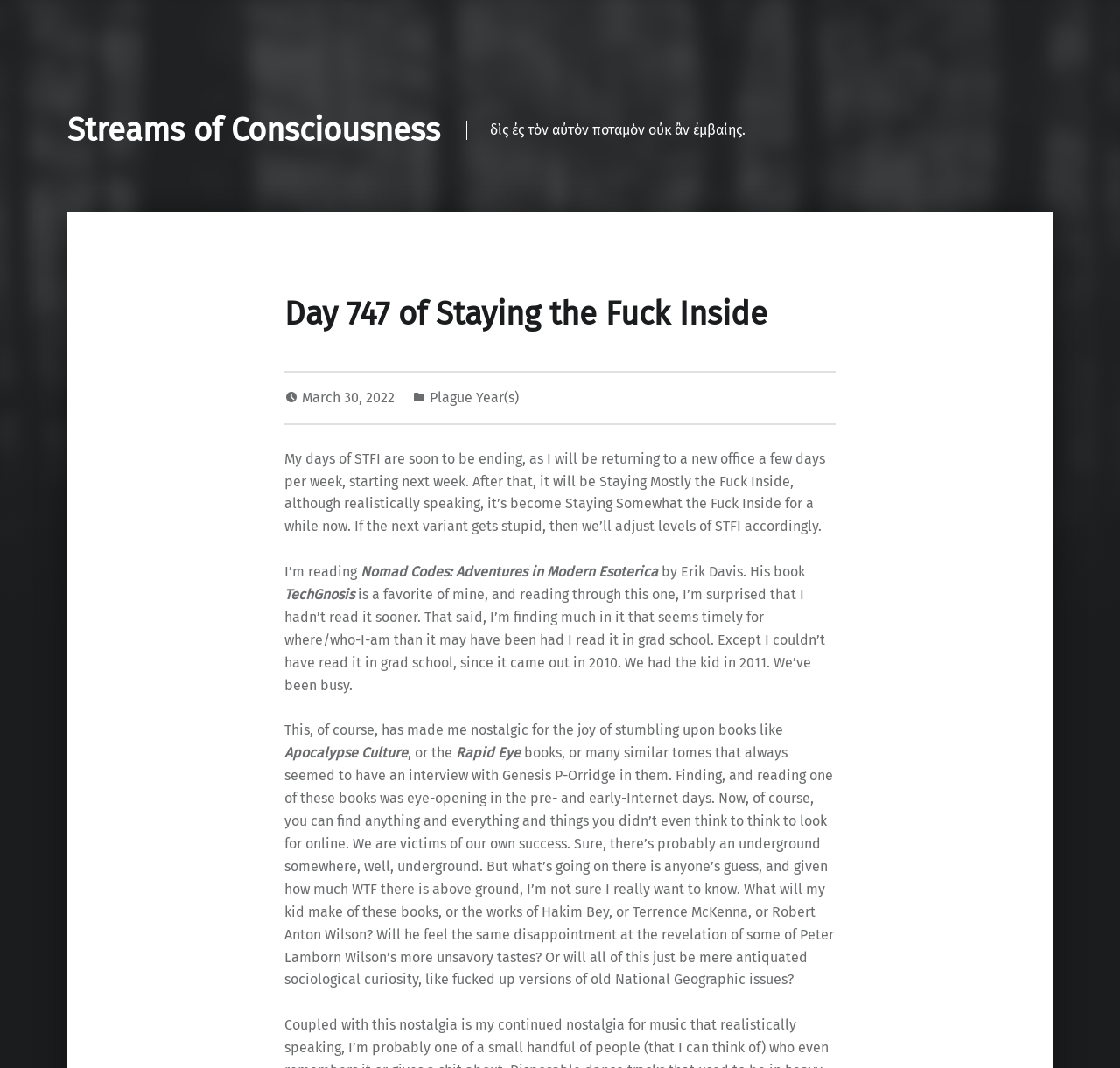What is the author of the book 'Nomad Codes: Adventures in Modern Esoterica'? Refer to the image and provide a one-word or short phrase answer.

Erik Davis